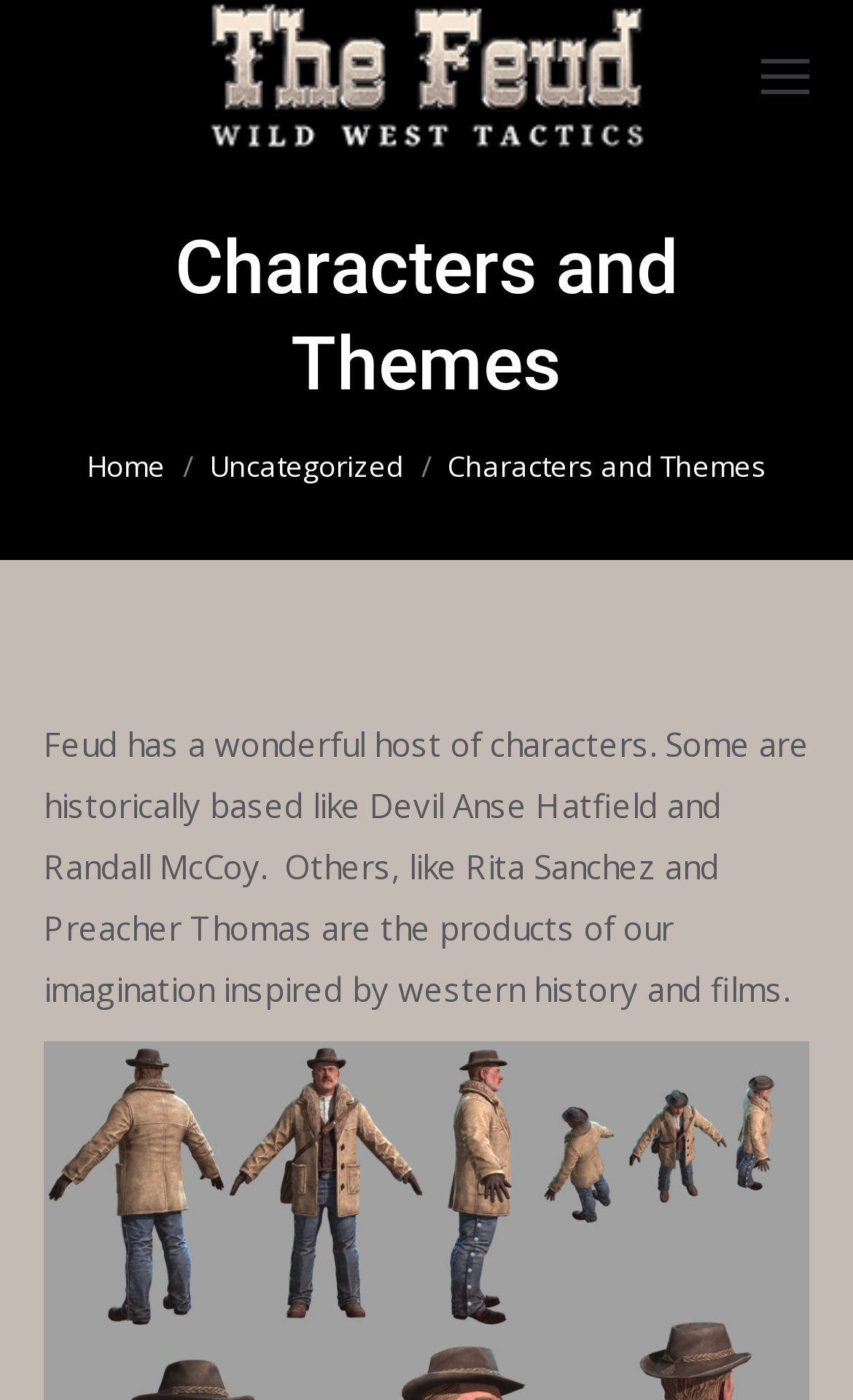What is the text of the first link on the webpage?
Using the image, give a concise answer in the form of a single word or short phrase.

Feud